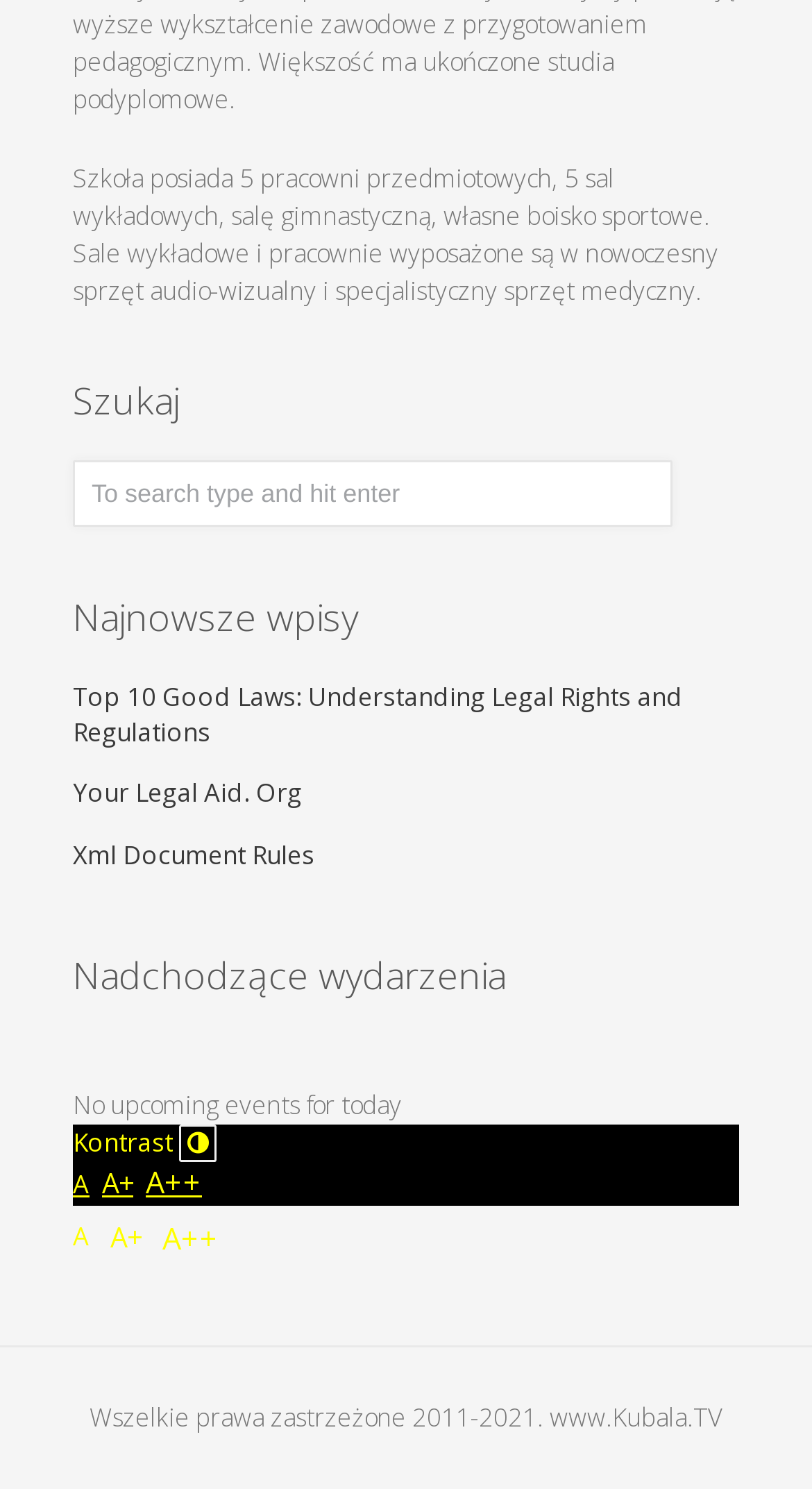How many laboratories are in the school?
Answer with a single word or phrase, using the screenshot for reference.

5